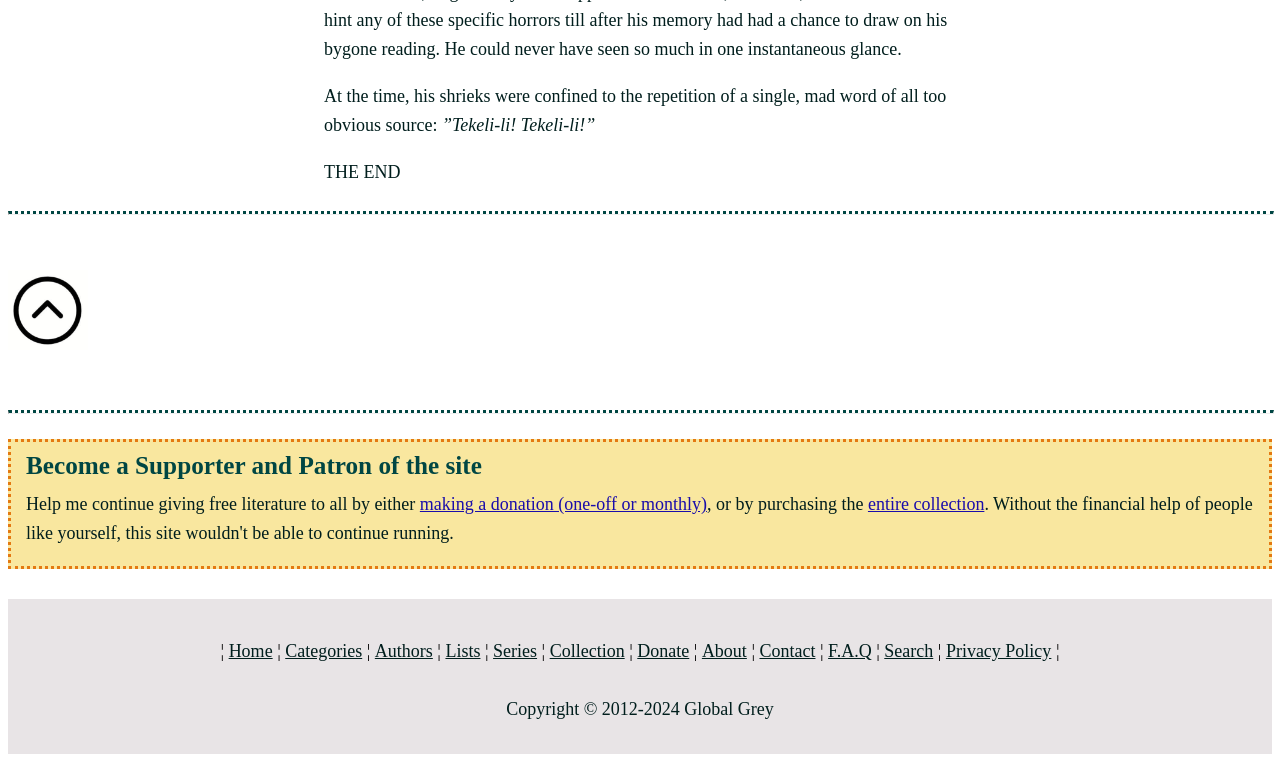What is the theme of the website?
Using the visual information, answer the question in a single word or phrase.

Literature